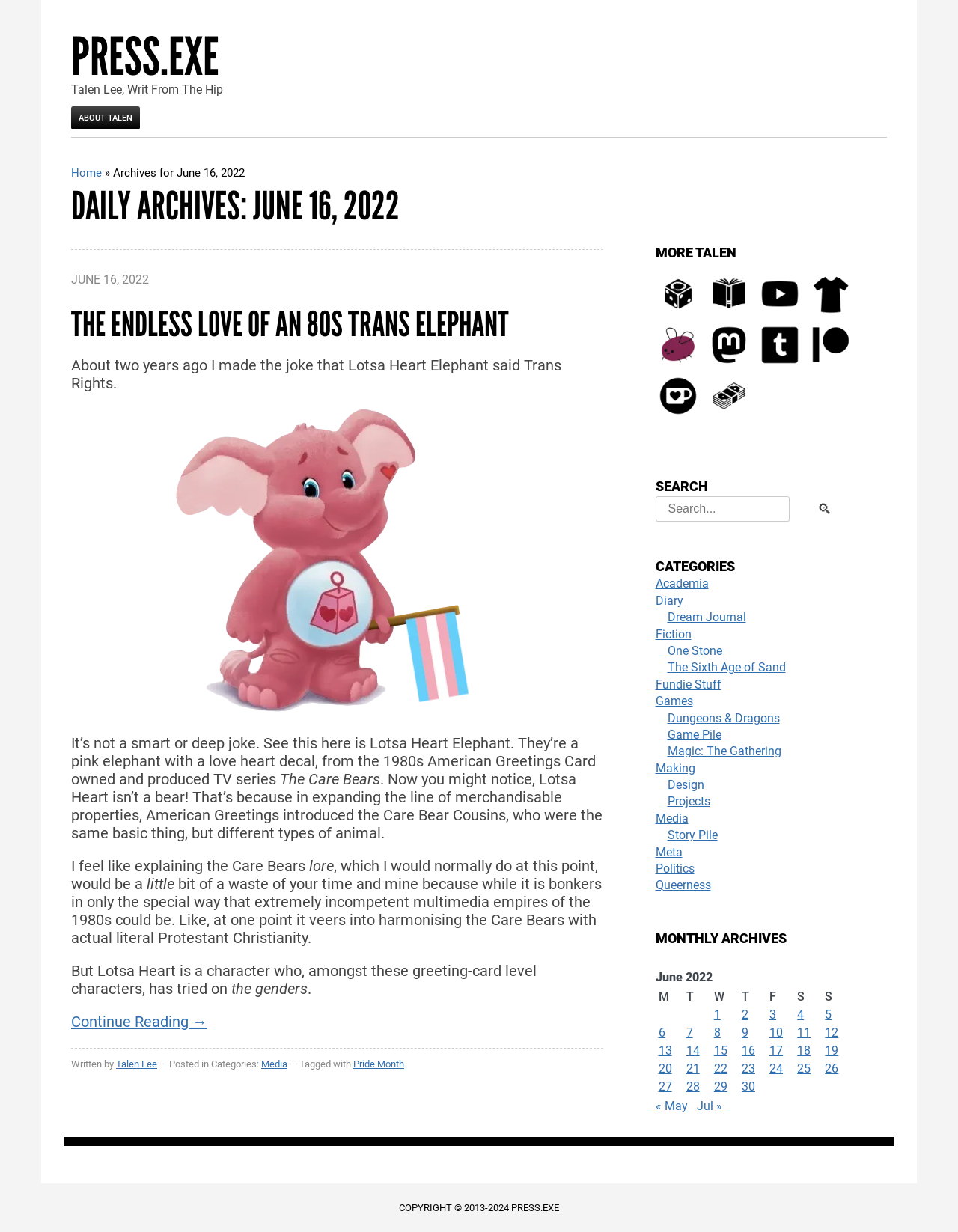Articulate a complete and detailed caption of the webpage elements.

This webpage appears to be a blog or personal website, with a focus on the author's writings and creative work. At the top of the page, there is a header section with a link to the website's title, "PRESS.EXE", and a navigation menu with links to "ABOUT TALEN" and "Home". 

Below the header, there is a main content area that takes up most of the page. The main content is divided into two sections: a blog post and a sidebar. The blog post is titled "DAILY ARCHIVES: JUNE 16, 2022" and features a lengthy article about the author's thoughts on the Care Bears franchise and its connection to transgender identity. The article includes several paragraphs of text, as well as an image of Lotsa Heart Elephant, a character from the Care Bears franchise.

The sidebar is located to the right of the blog post and contains several sections. The first section is titled "MORE TALEN" and features a series of icons and links to the author's social media profiles, including YouTube, Tumblr, and Patreon. Below this section, there is a search bar where users can search for specific content on the website. 

Further down the sidebar, there is a section titled "CATEGORIES" that lists various categories of content on the website, including "Academia", "Diary", "Dream Journal", and "Fiction". Each category has a link that users can click to view related content.

At the bottom of the page, there is a footer section that contains additional information about the website and its author, including a copyright notice and a link to the author's name, Talen Lee.